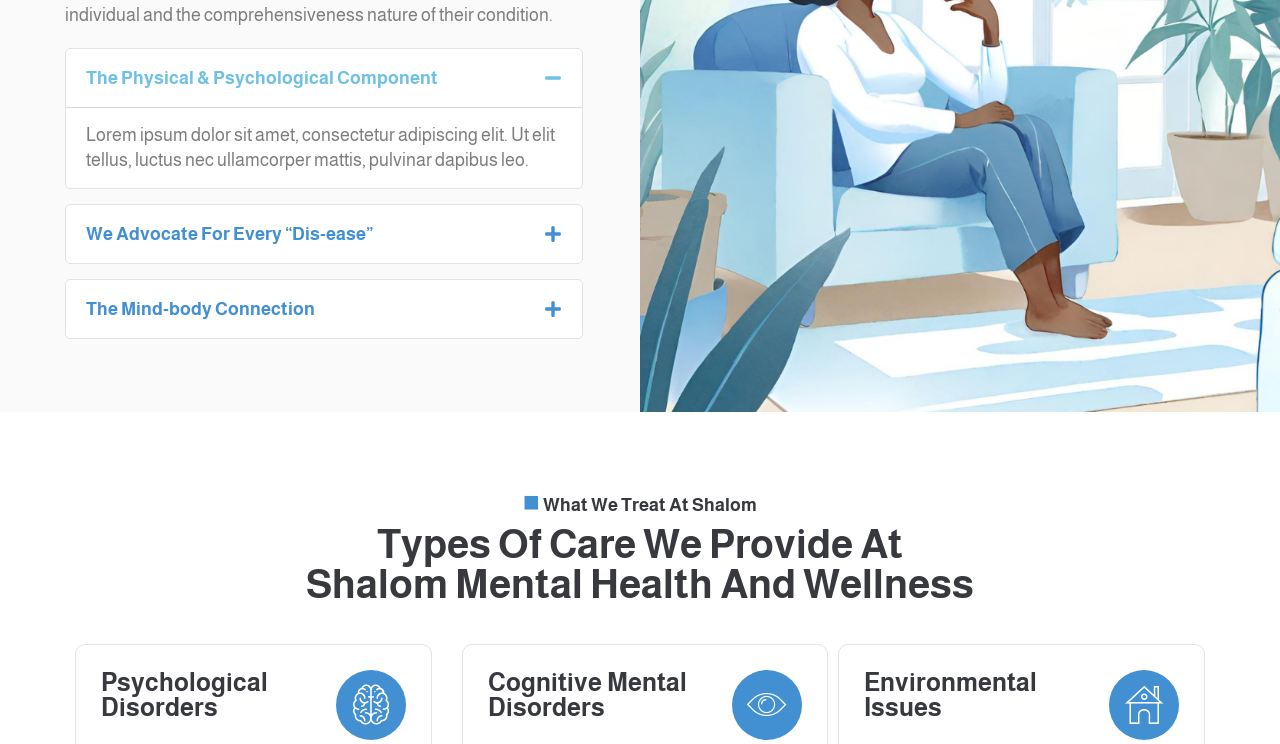How many links are there under 'Psychological Disorders'?
Using the visual information, reply with a single word or short phrase.

One